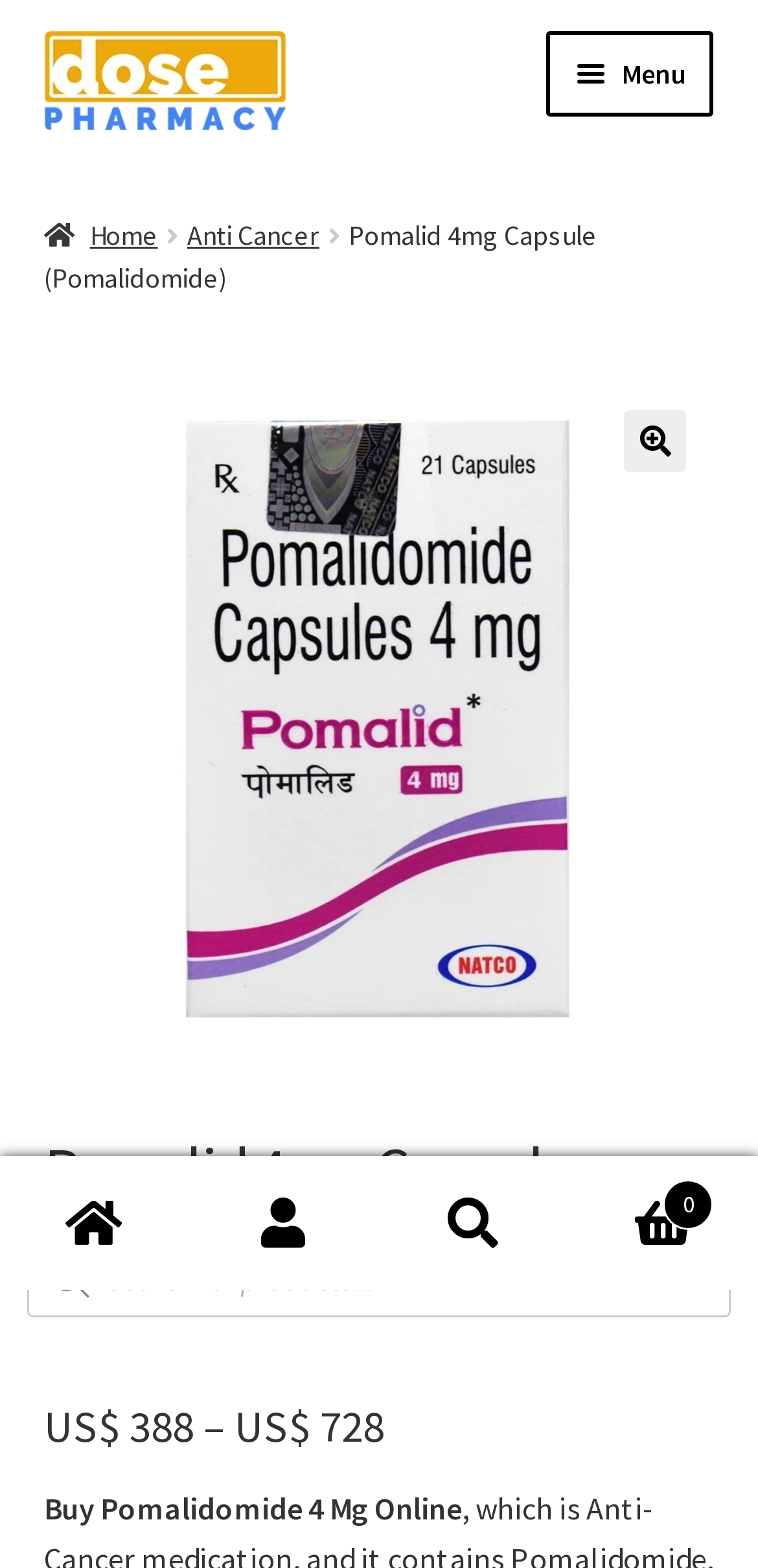What is the name of the medication?
Please give a well-detailed answer to the question.

The name of the medication can be found in the heading 'Pomalid 4mg Capsule (Pomalidomide)' and also in the link 'Pomalid 4mg Capsule' which suggests that the medication being referred to is Pomalidomide.